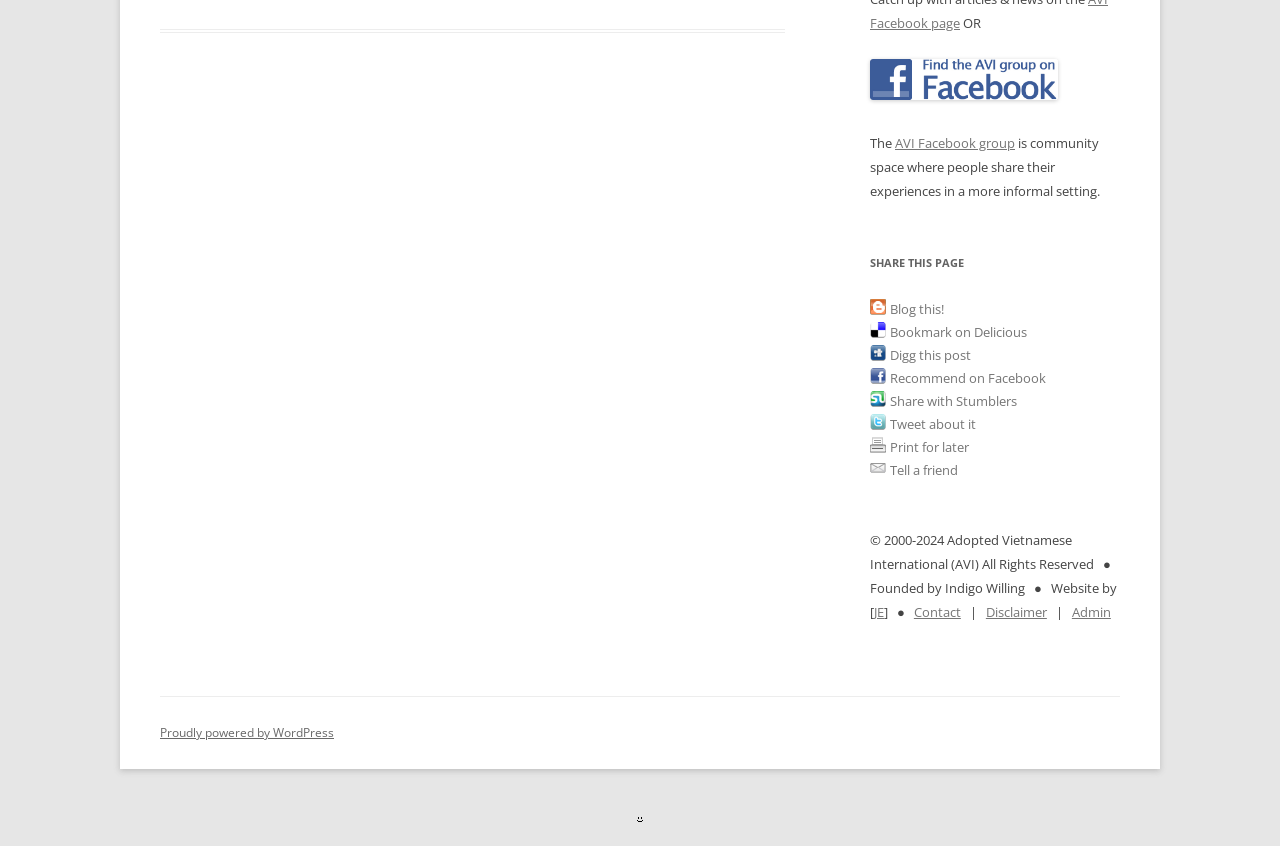Using the element description Proudly powered by WordPress, predict the bounding box coordinates for the UI element. Provide the coordinates in (top-left x, top-left y, bottom-right x, bottom-right y) format with values ranging from 0 to 1.

[0.125, 0.856, 0.261, 0.876]